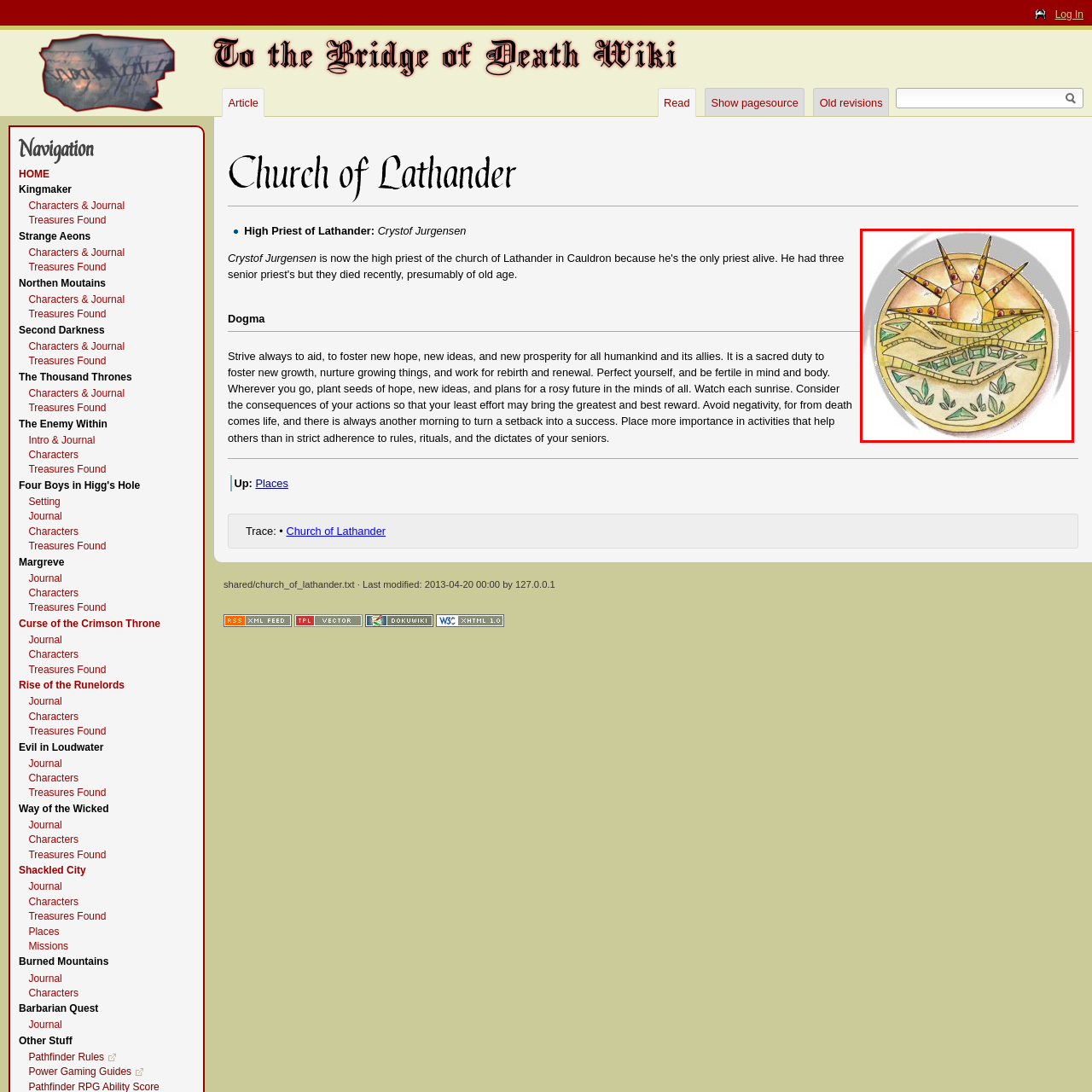Carefully analyze the image within the red boundary and describe it extensively.

This image depicts the **Symbol of Lathander**, a prominent emblem associated with the deity of dawn, renewal, and creativity in various fantasy settings. The design features a radiant sun with multiple pointed rays, symbolizing the dawn and new beginnings. Beneath the sun, stylized waves and geometric shapes suggest the themes of growth and prosperity. The use of soft, warm colors highlights the vibrant essence of life and the hope brought by a new day, embodying Lathander's teachings of fostering hope and nurturing life. This symbol serves as a reminder of the sacred duty to promote new ideas and support the growth of all living things.